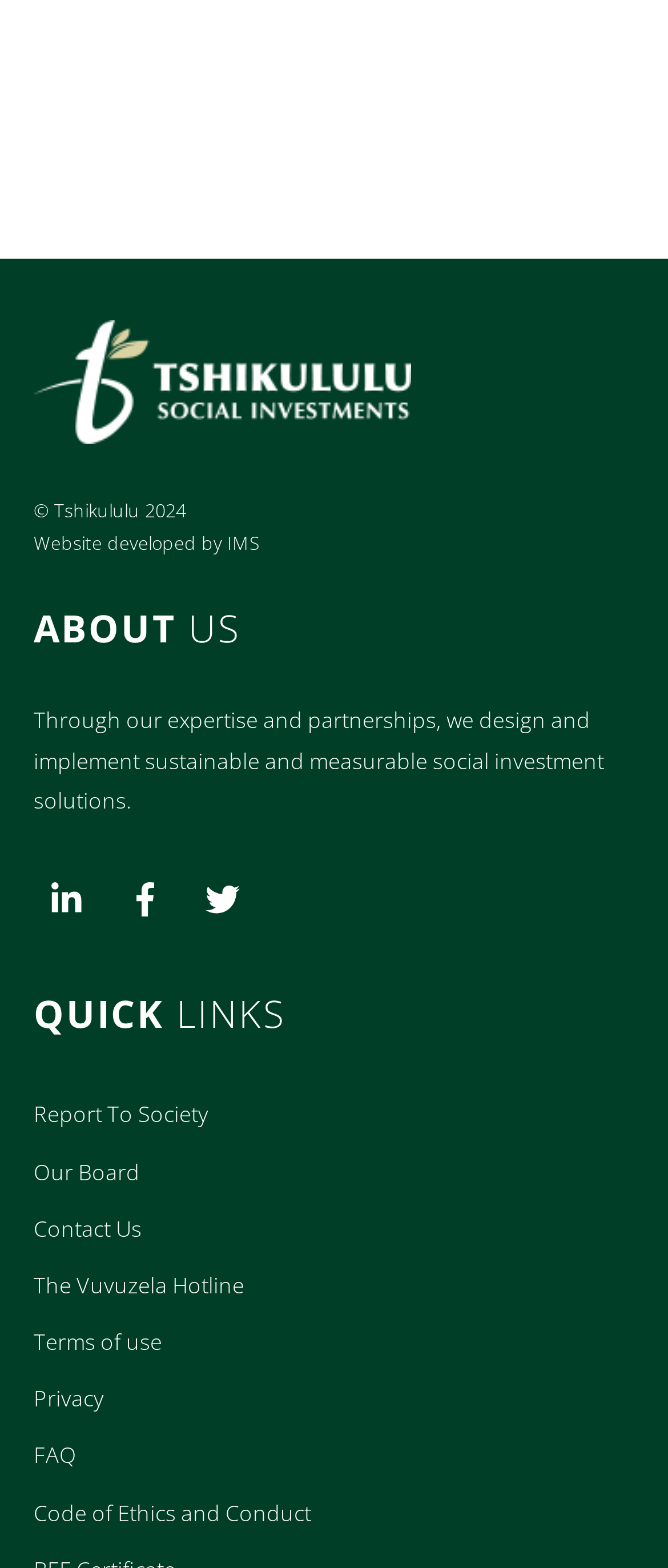Can you specify the bounding box coordinates of the area that needs to be clicked to fulfill the following instruction: "Read the report to society"?

[0.05, 0.702, 0.312, 0.72]